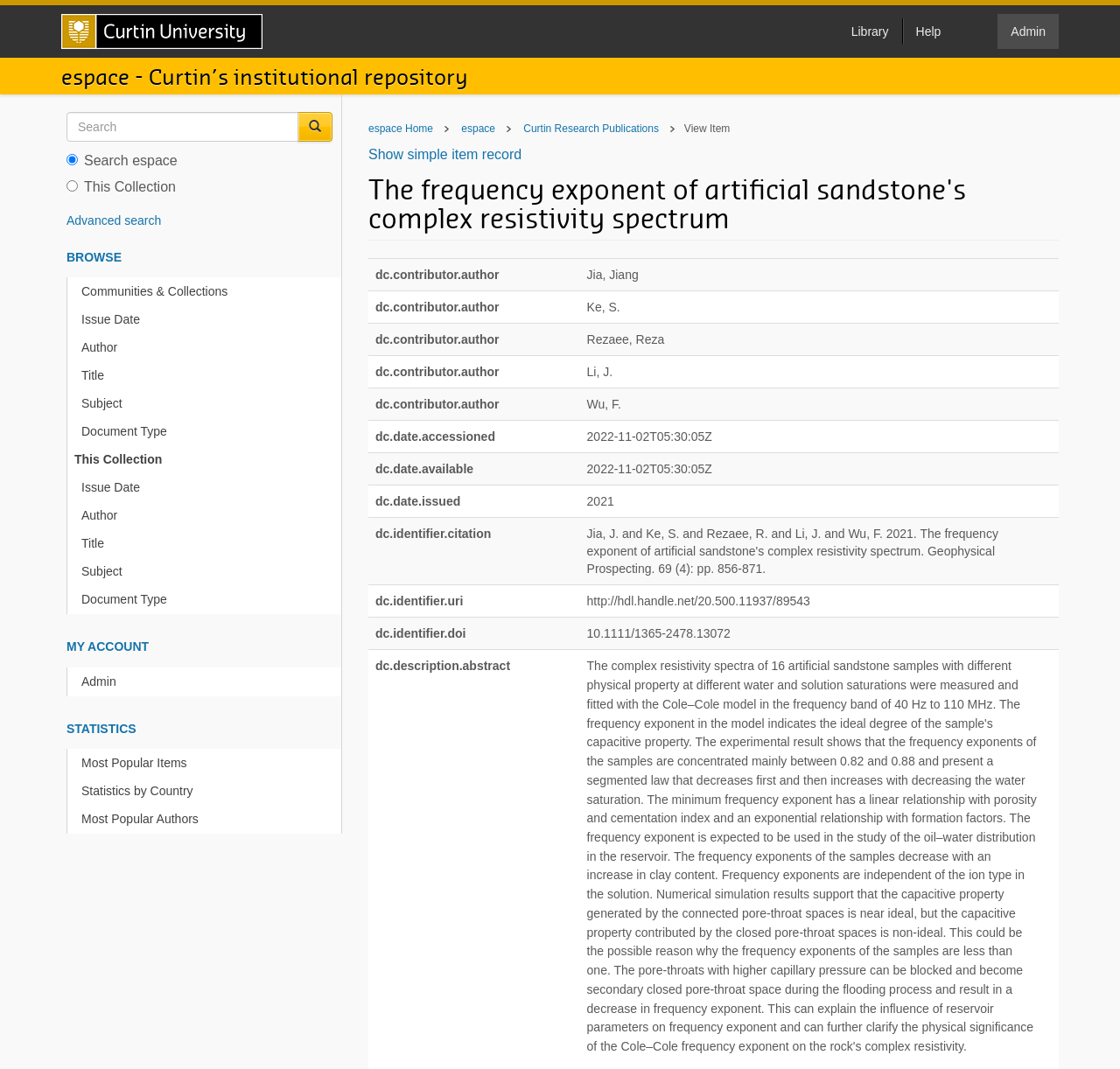Refer to the image and provide an in-depth answer to the question:
What is the URL of this publication?

I found the URL of the publication in the table, which is listed as 'dc.identifier.uri' with a value of 'http://hdl.handle.net/20.500.11937/89543'.